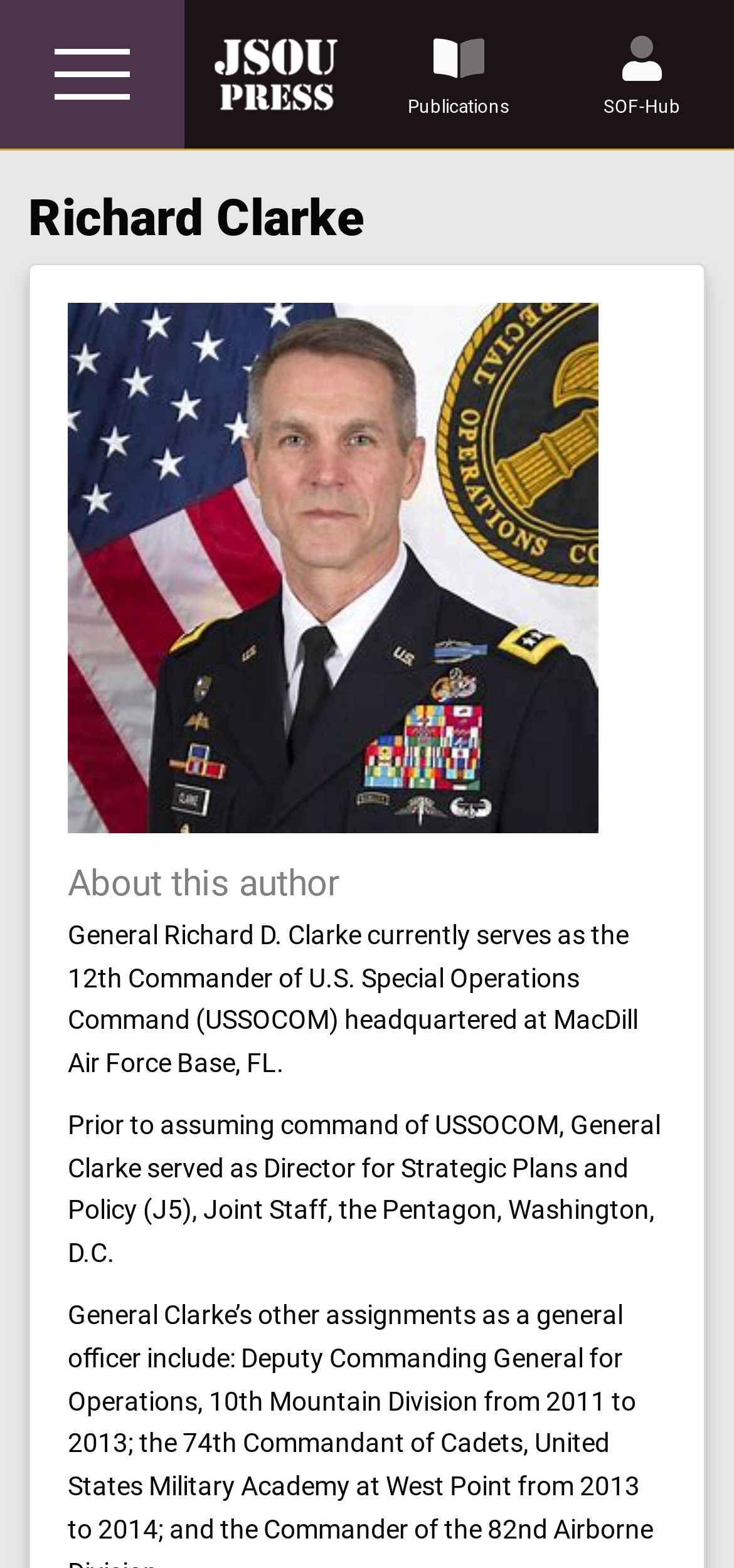Please provide the bounding box coordinates for the element that needs to be clicked to perform the following instruction: "Visit SOF-Hub". The coordinates should be given as four float numbers between 0 and 1, i.e., [left, top, right, bottom].

[0.822, 0.017, 0.928, 0.078]